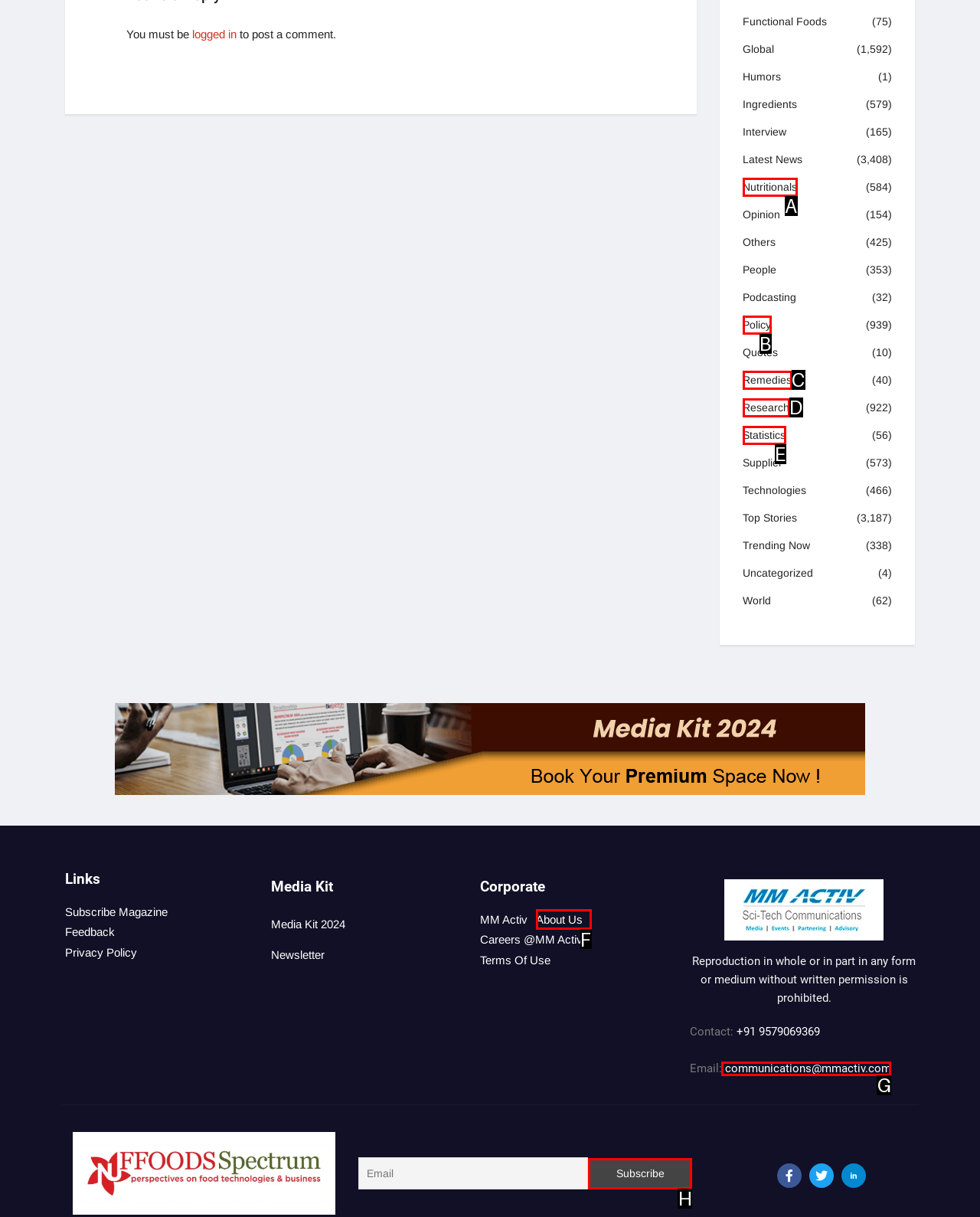Select the HTML element that matches the description: Nutritionals
Respond with the letter of the correct choice from the given options directly.

A